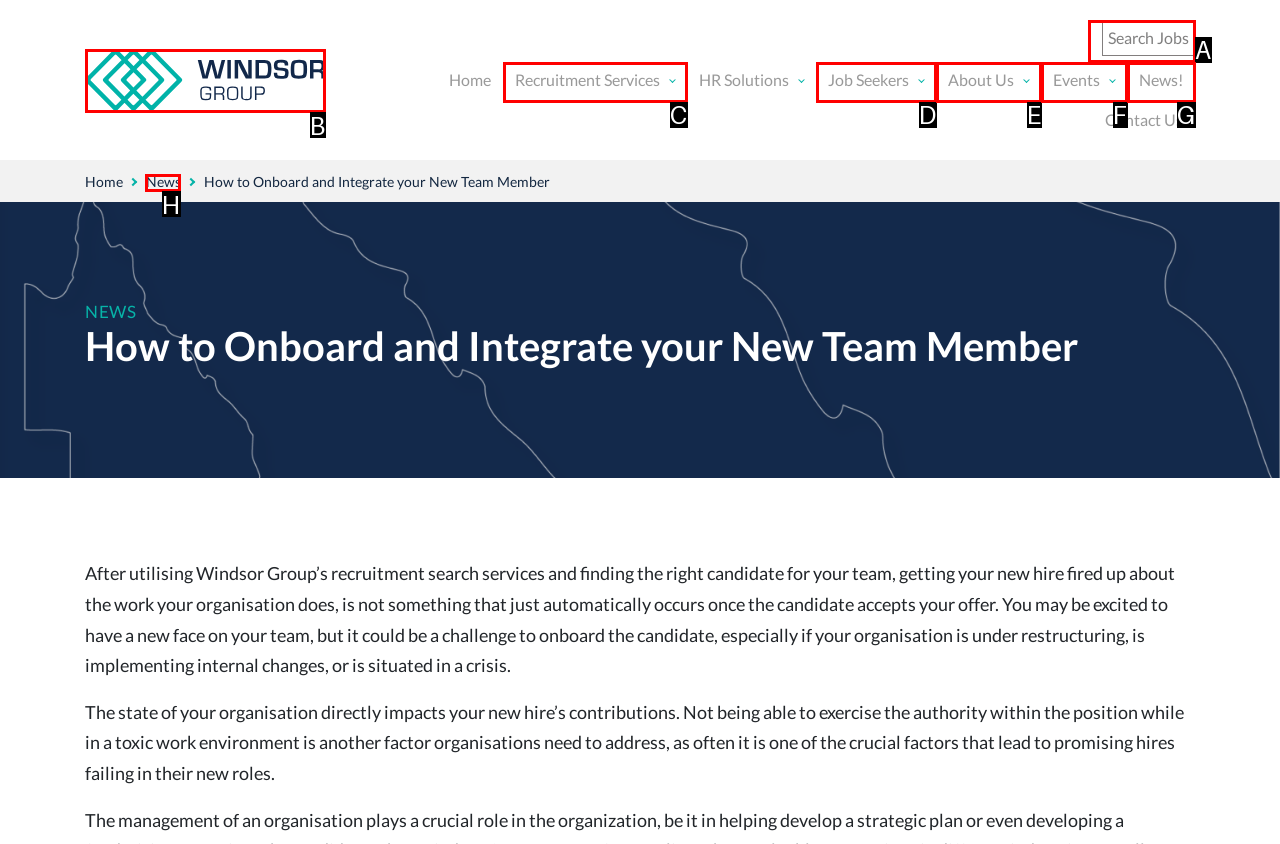Identify the correct UI element to click for the following task: View News Choose the option's letter based on the given choices.

H